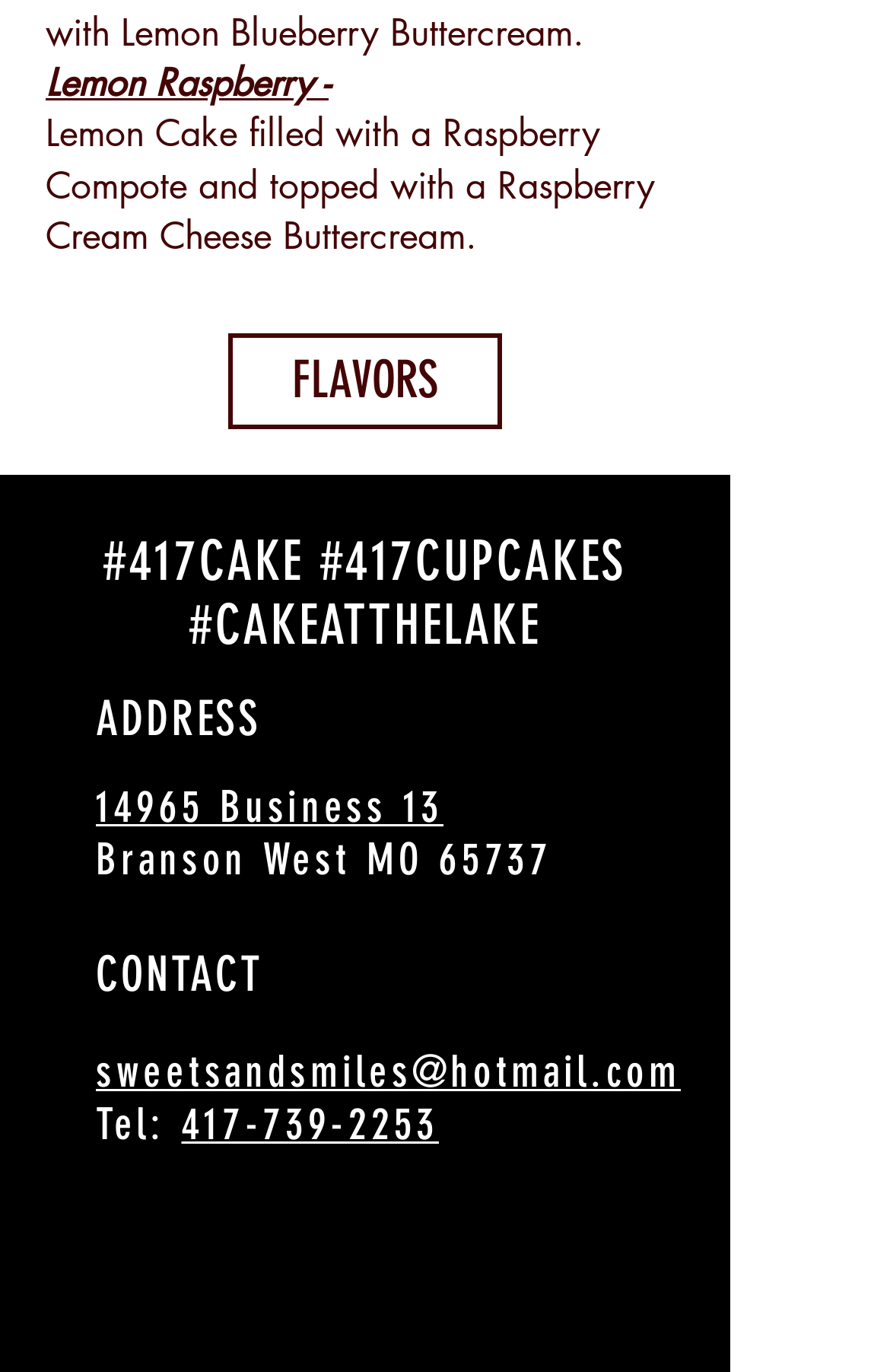Provide a one-word or one-phrase answer to the question:
What is the email address of the cake shop?

sweetsandsmiles@hotmail.com